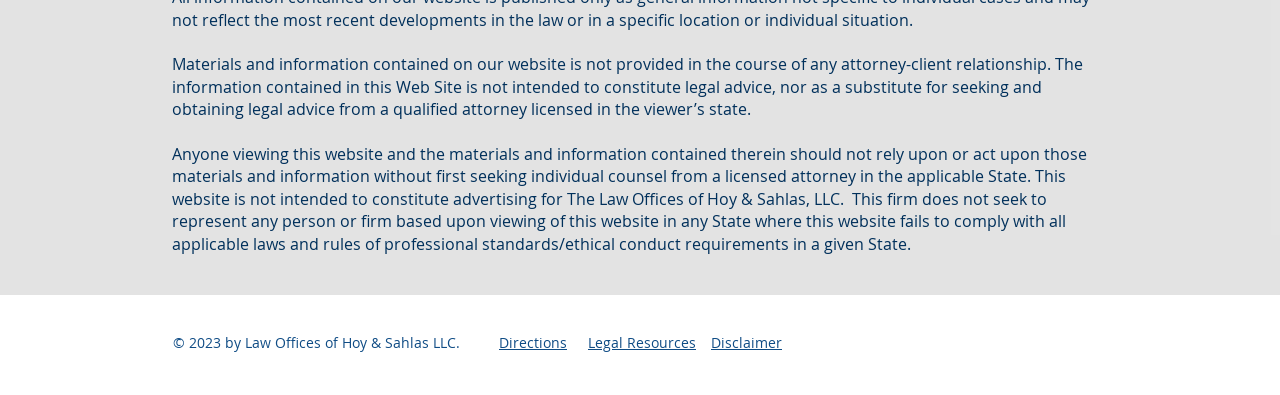Answer the question with a brief word or phrase:
What is the warning about seeking legal advice?

Seek individual counsel